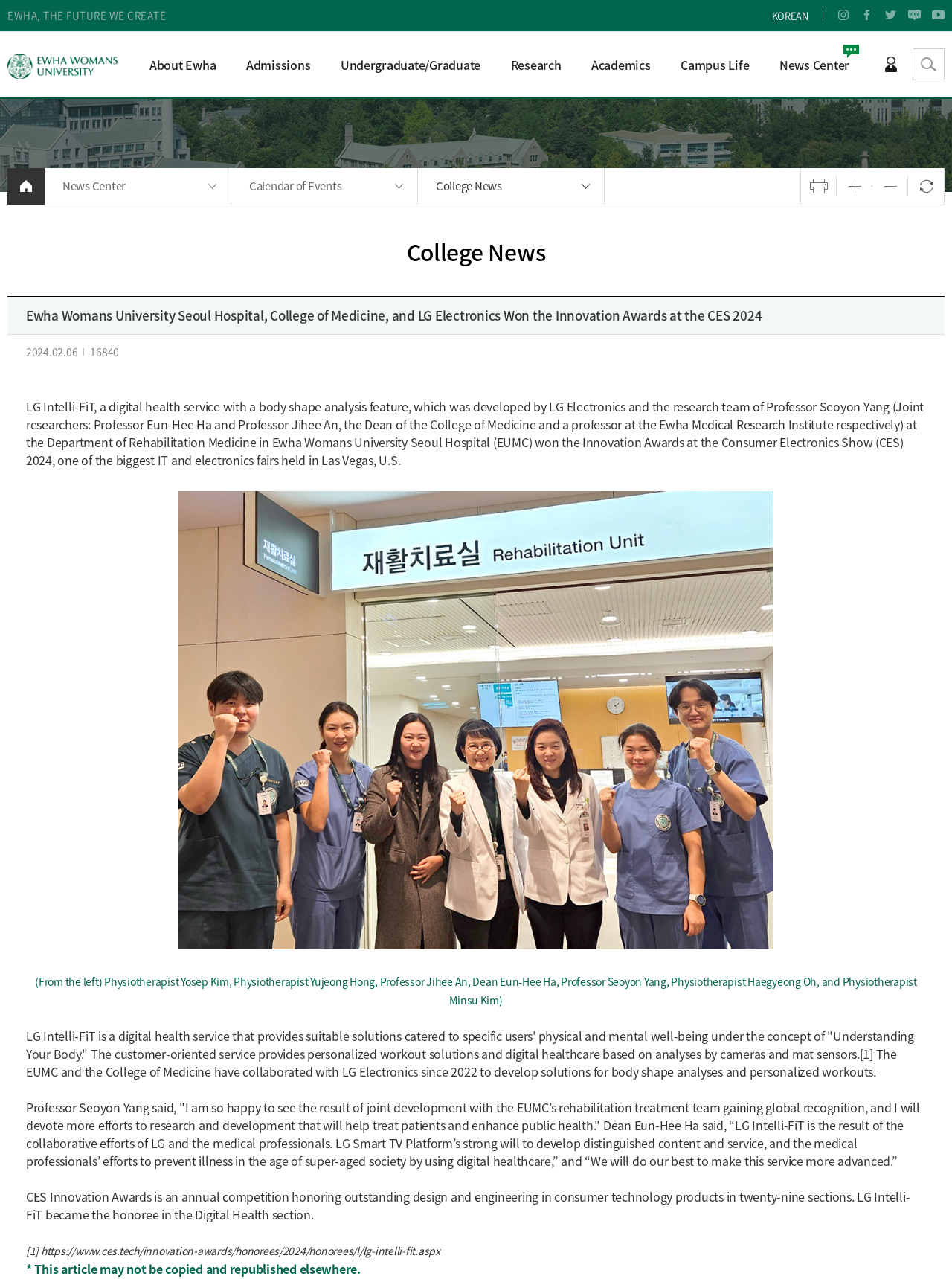What is the name of the digital health service?
Please provide a single word or phrase answer based on the image.

LG Intelli-FiT